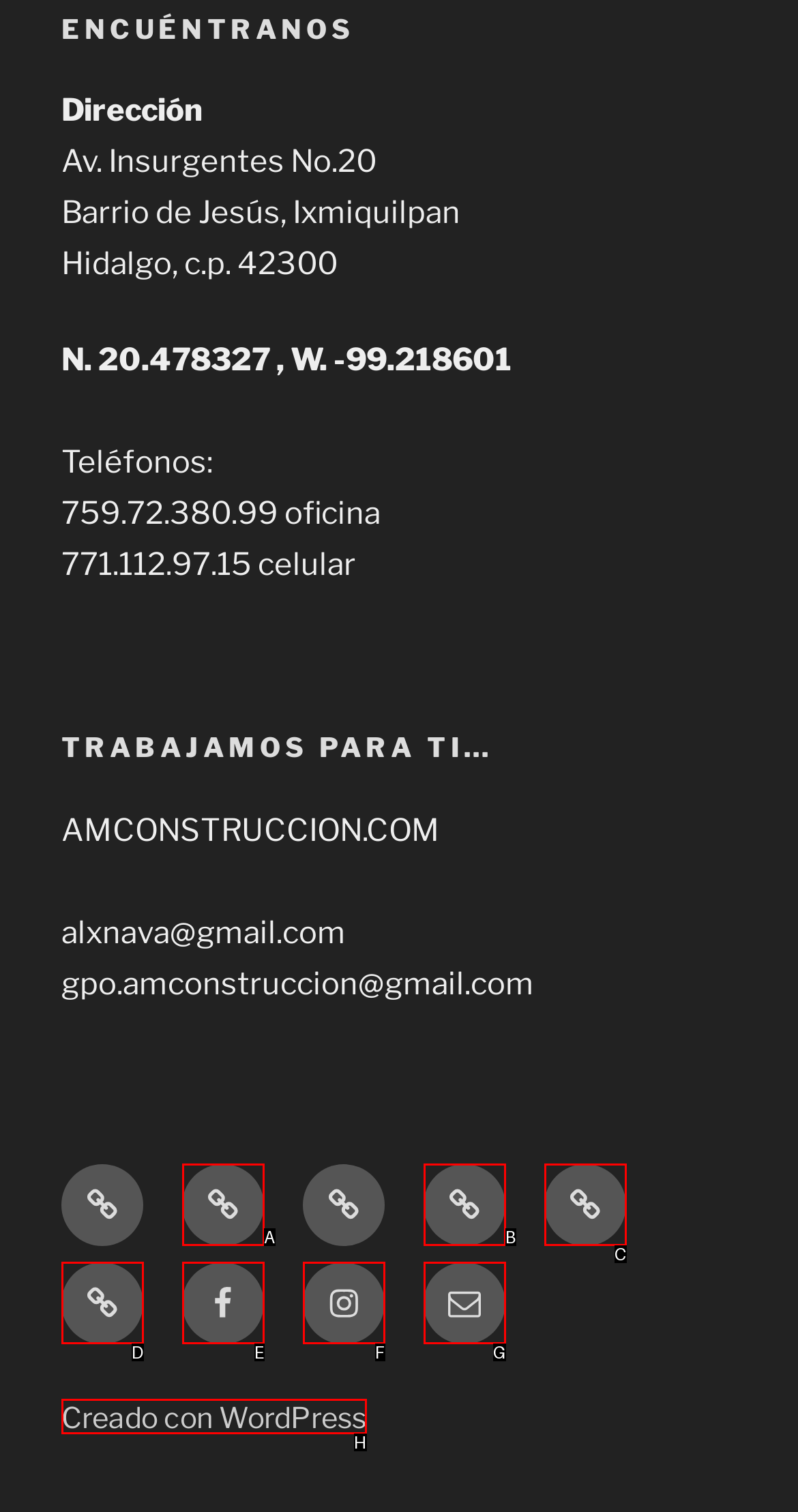Given the description: Nuestra Obras, pick the option that matches best and answer with the corresponding letter directly.

B